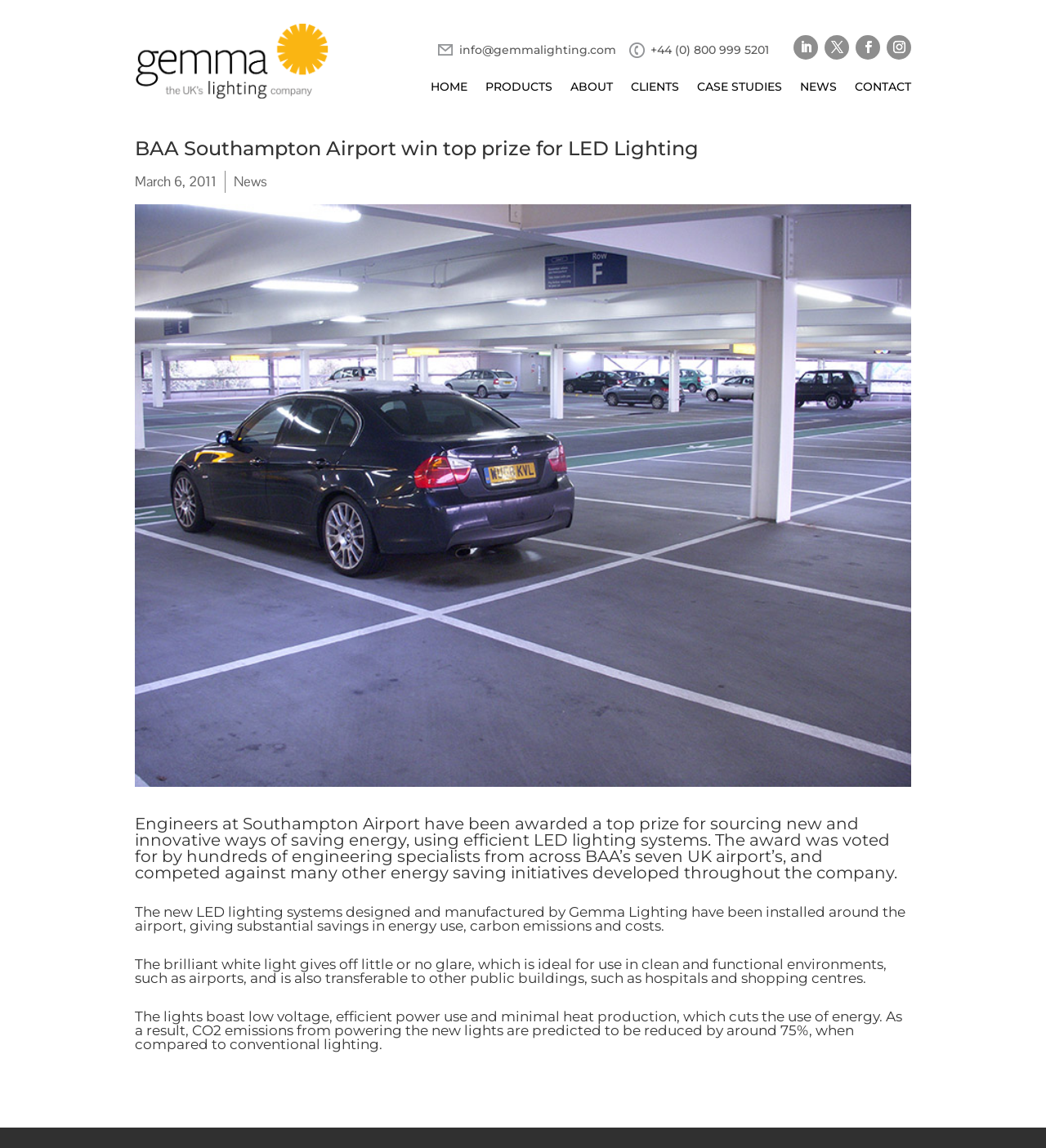Answer with a single word or phrase: 
What is the predicted reduction in CO2 emissions?

Around 75%